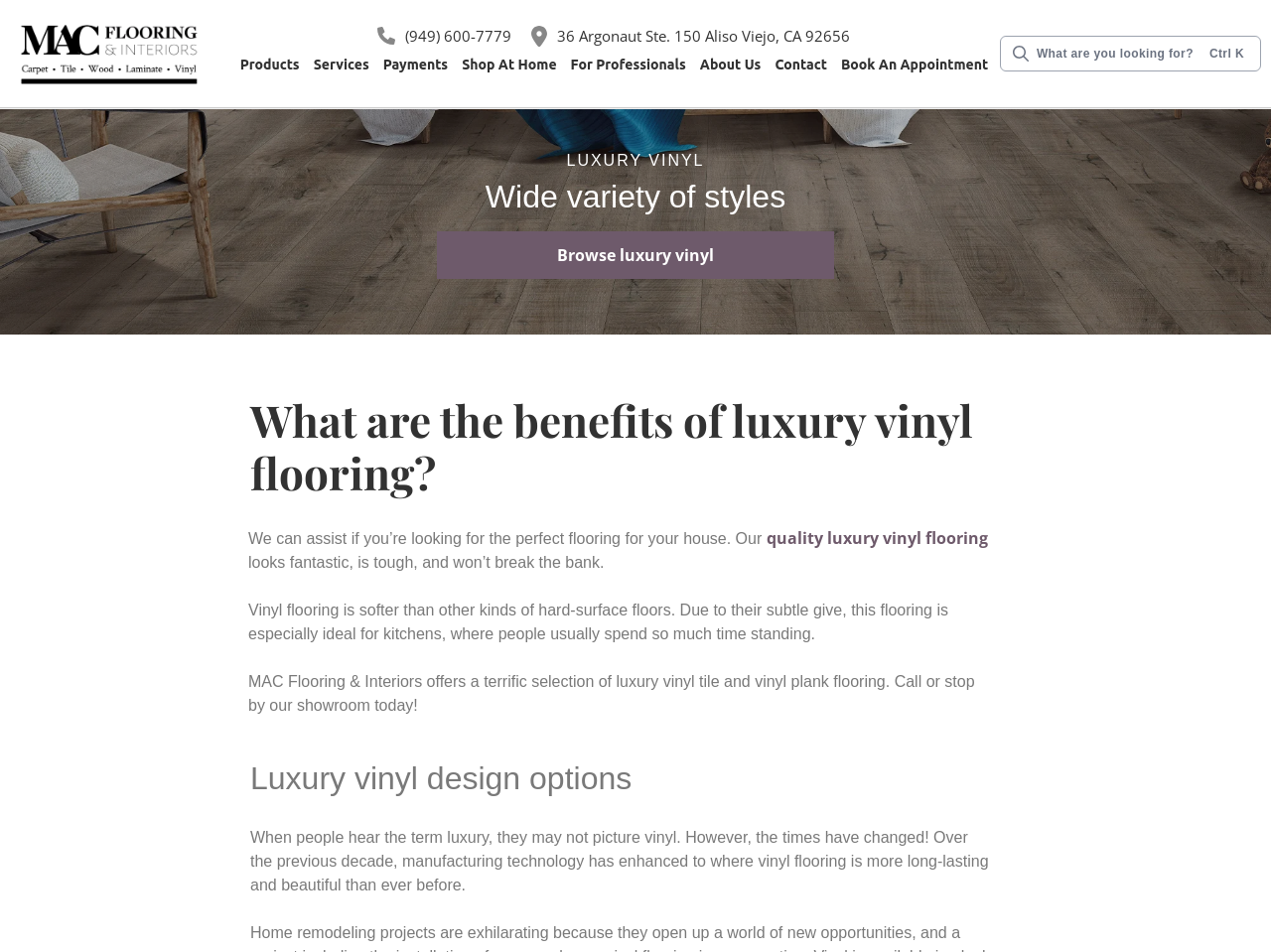Please give a succinct answer to the question in one word or phrase:
What is the company name?

MAC Flooring & Interiors